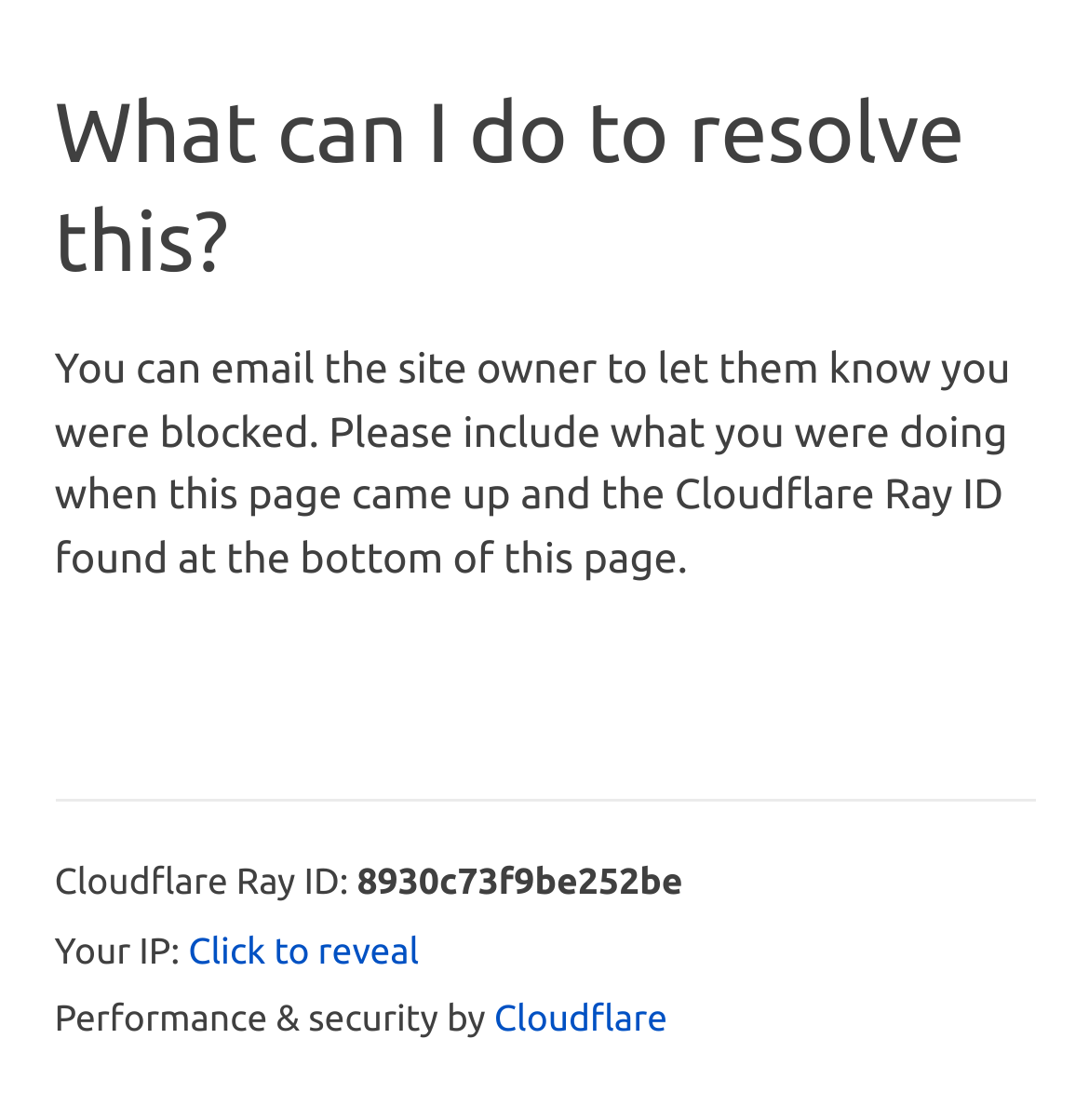What is the ID found at the bottom of the page?
Please provide a single word or phrase as the answer based on the screenshot.

Cloudflare Ray ID